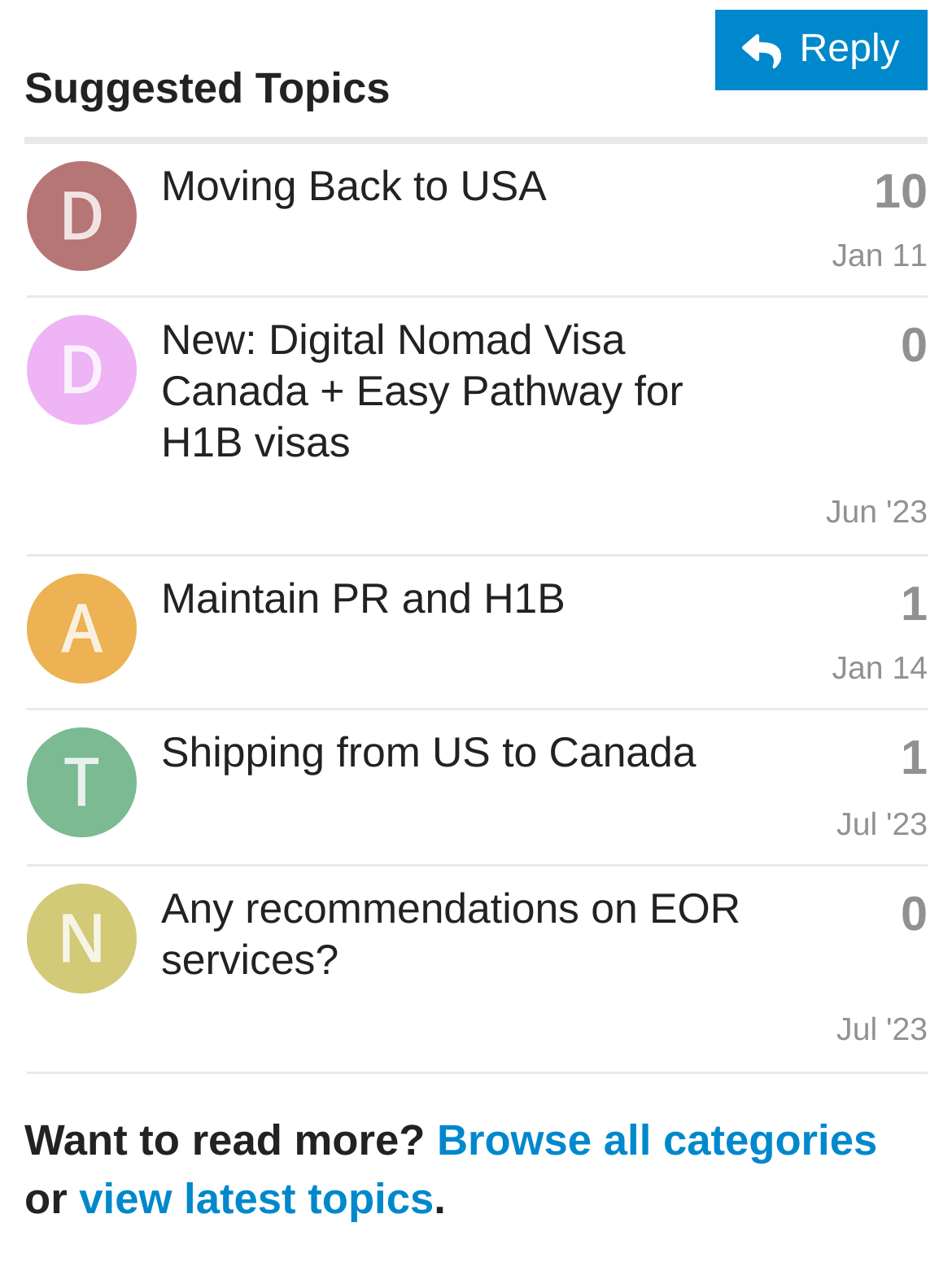What is the topic of the first row in the table?
Using the image, give a concise answer in the form of a single word or short phrase.

Moving Back to USA